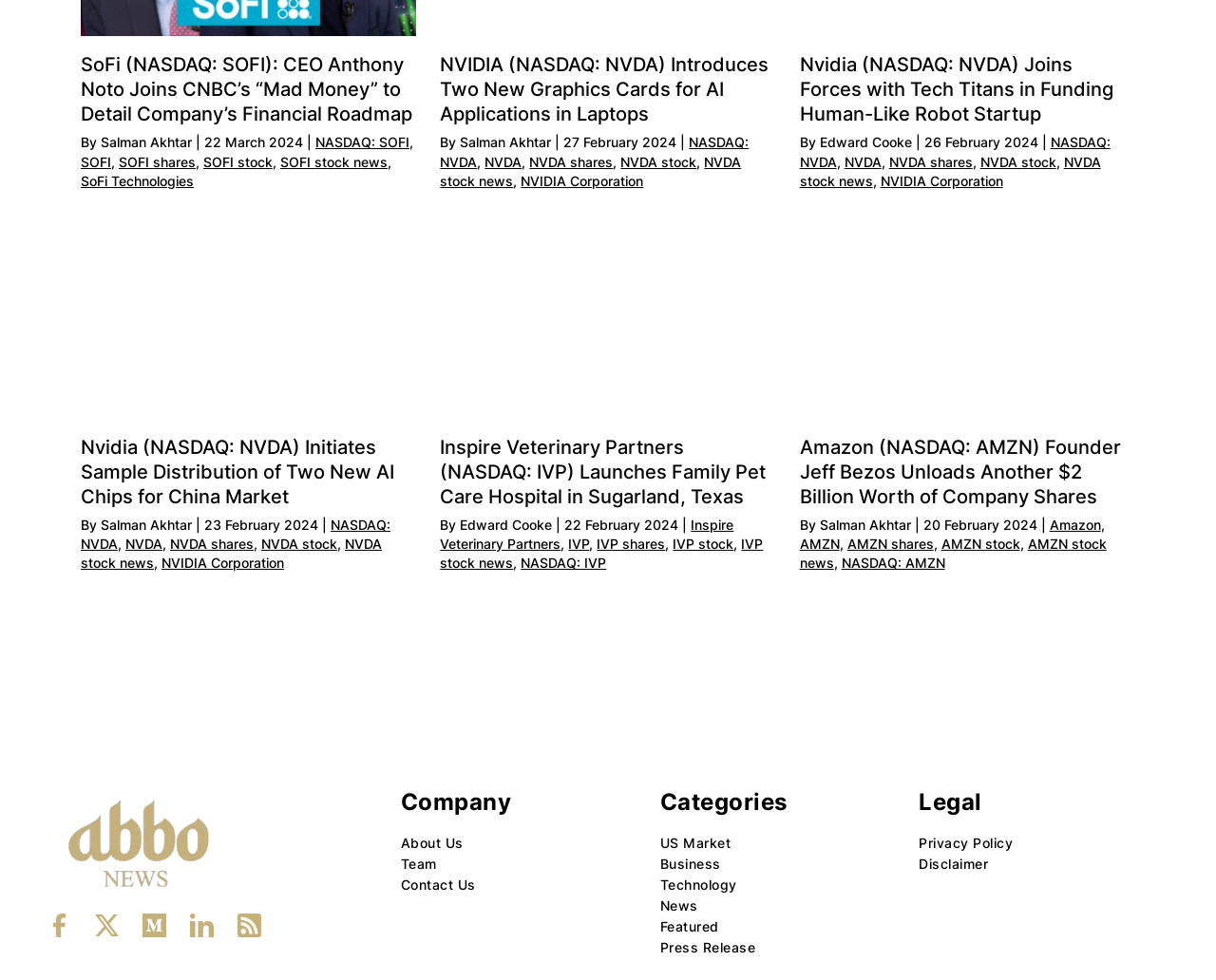What is the name of the hospital launched by Inspire Veterinary Partners?
Please give a detailed and elaborate answer to the question based on the image.

The article about Inspire Veterinary Partners mentions 'Launches Family Pet Care Hospital in Sugarland, Texas'. From this, we can infer that the name of the hospital launched by Inspire Veterinary Partners is Family Pet Care Hospital.